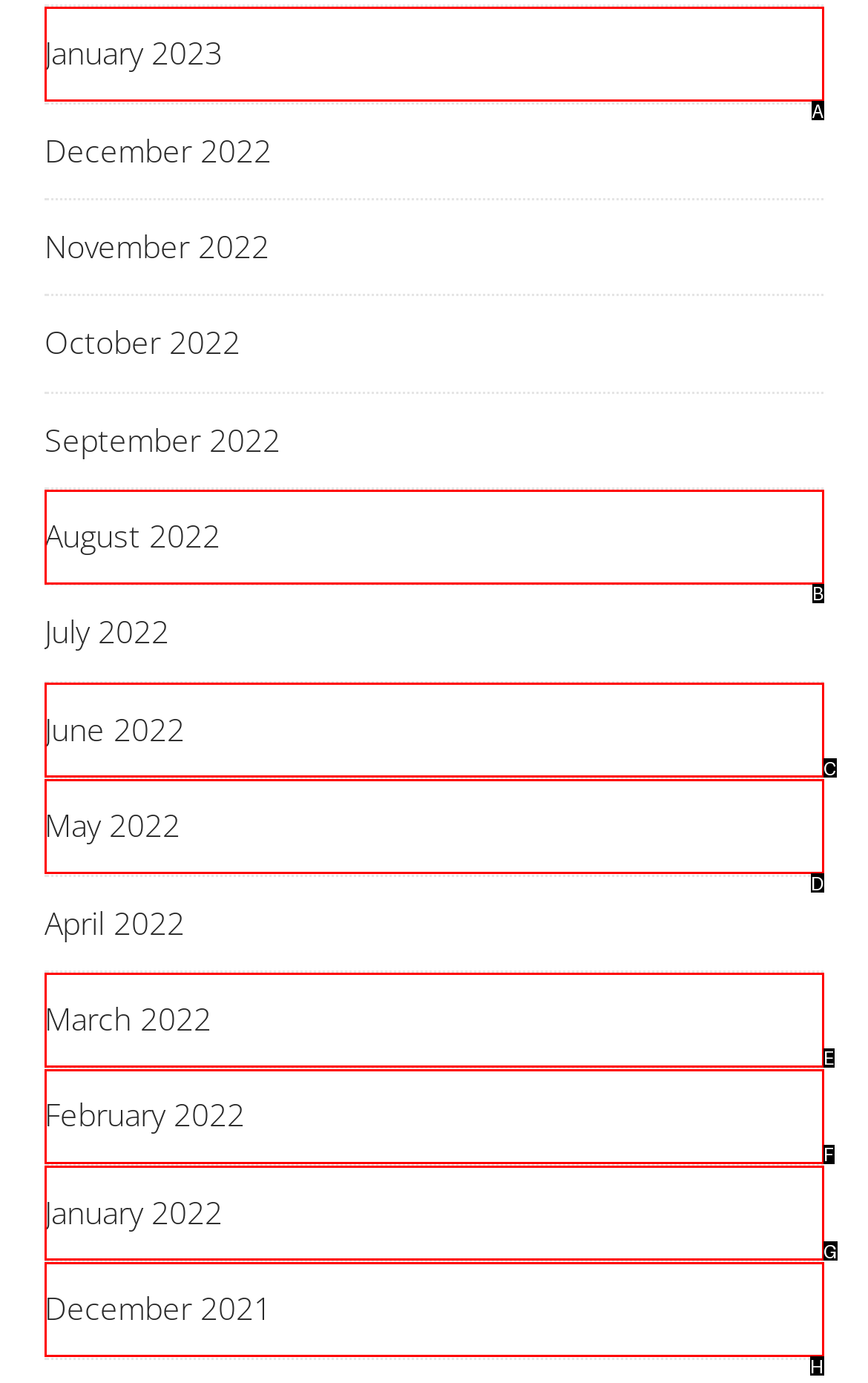Select the letter that corresponds to the UI element described as: August 2022
Answer by providing the letter from the given choices.

B